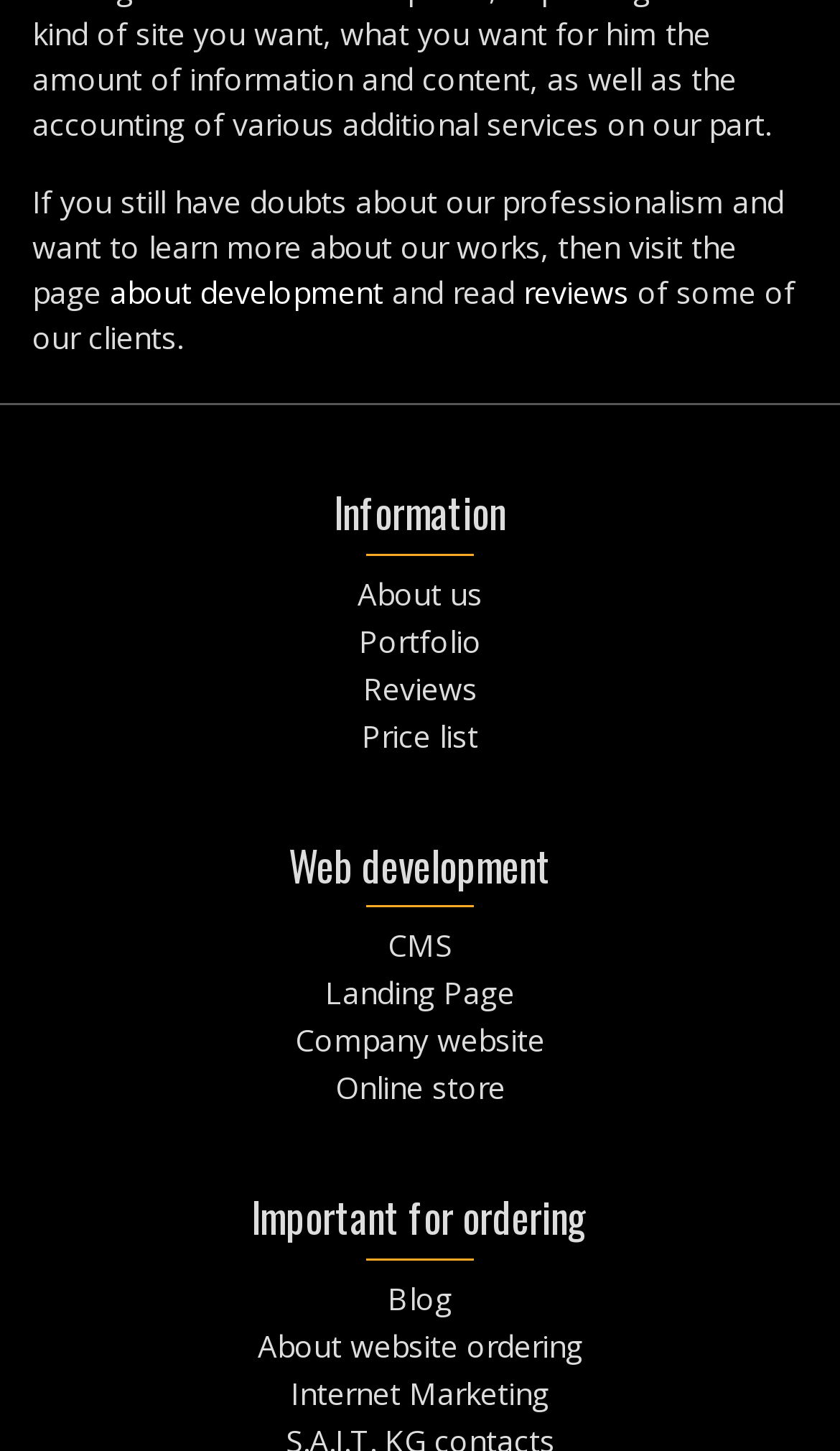What is the title of the first heading on the webpage?
Examine the screenshot and reply with a single word or phrase.

Information